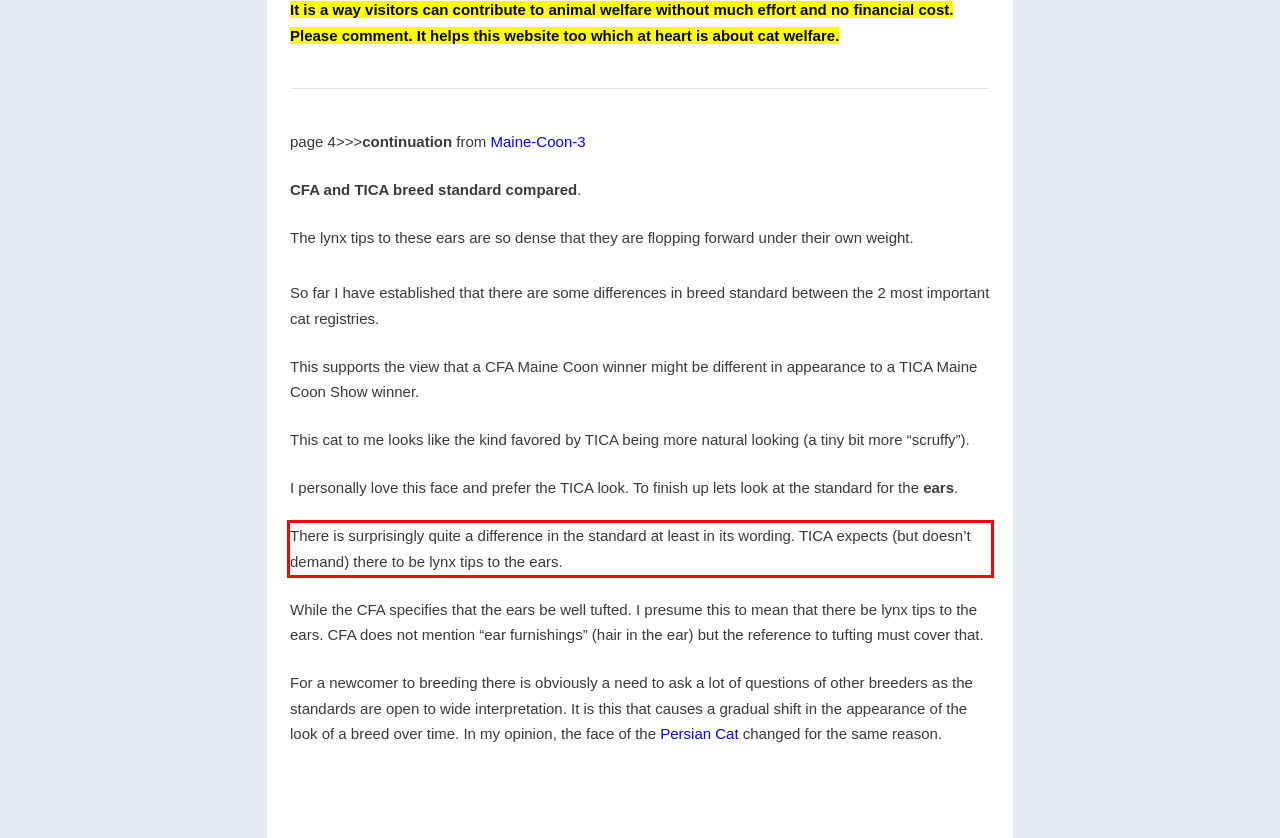You are given a screenshot showing a webpage with a red bounding box. Perform OCR to capture the text within the red bounding box.

There is surprisingly quite a difference in the standard at least in its wording. TICA expects (but doesn’t demand) there to be lynx tips to the ears.